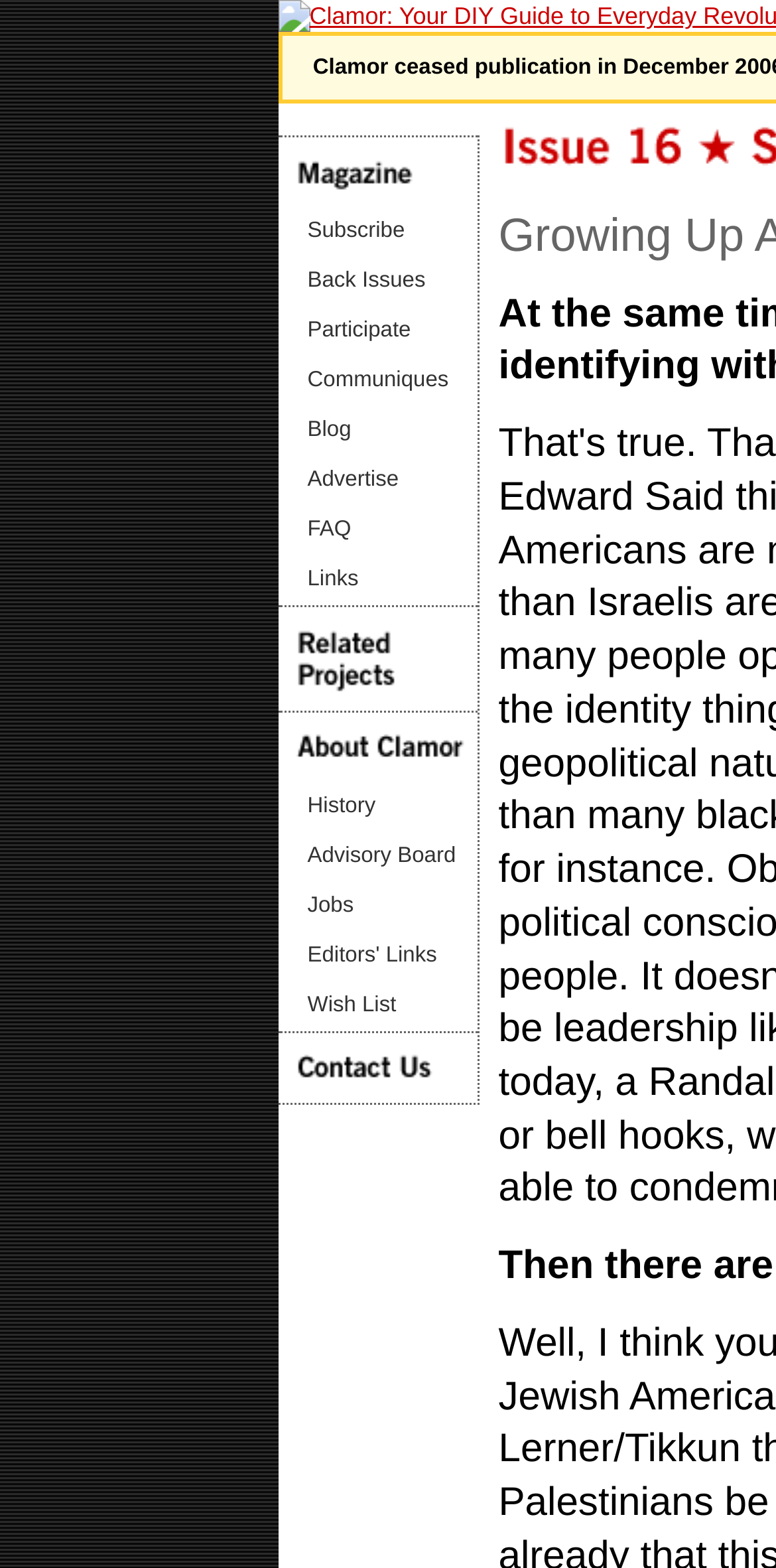Respond to the following query with just one word or a short phrase: 
Is there a link to a FAQ section on this webpage?

Yes